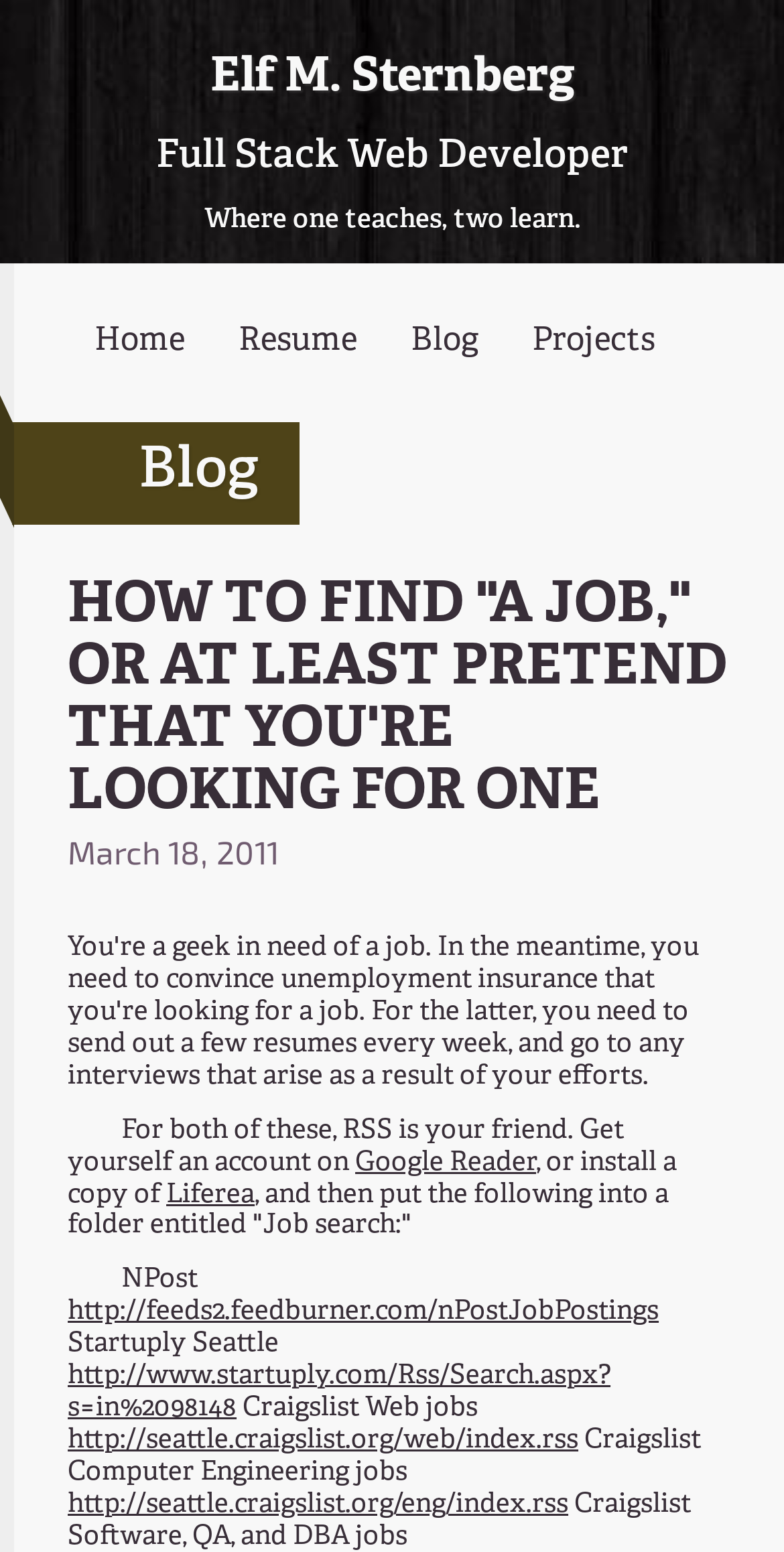What is the purpose of the links provided in the blog post?
Provide a thorough and detailed answer to the question.

The links provided in the blog post, such as NPost, Startuply Seattle, Craigslist Web jobs, and Craigslist Computer Engineering jobs, are related to job search, which suggests that the purpose of the links is to aid in job search.